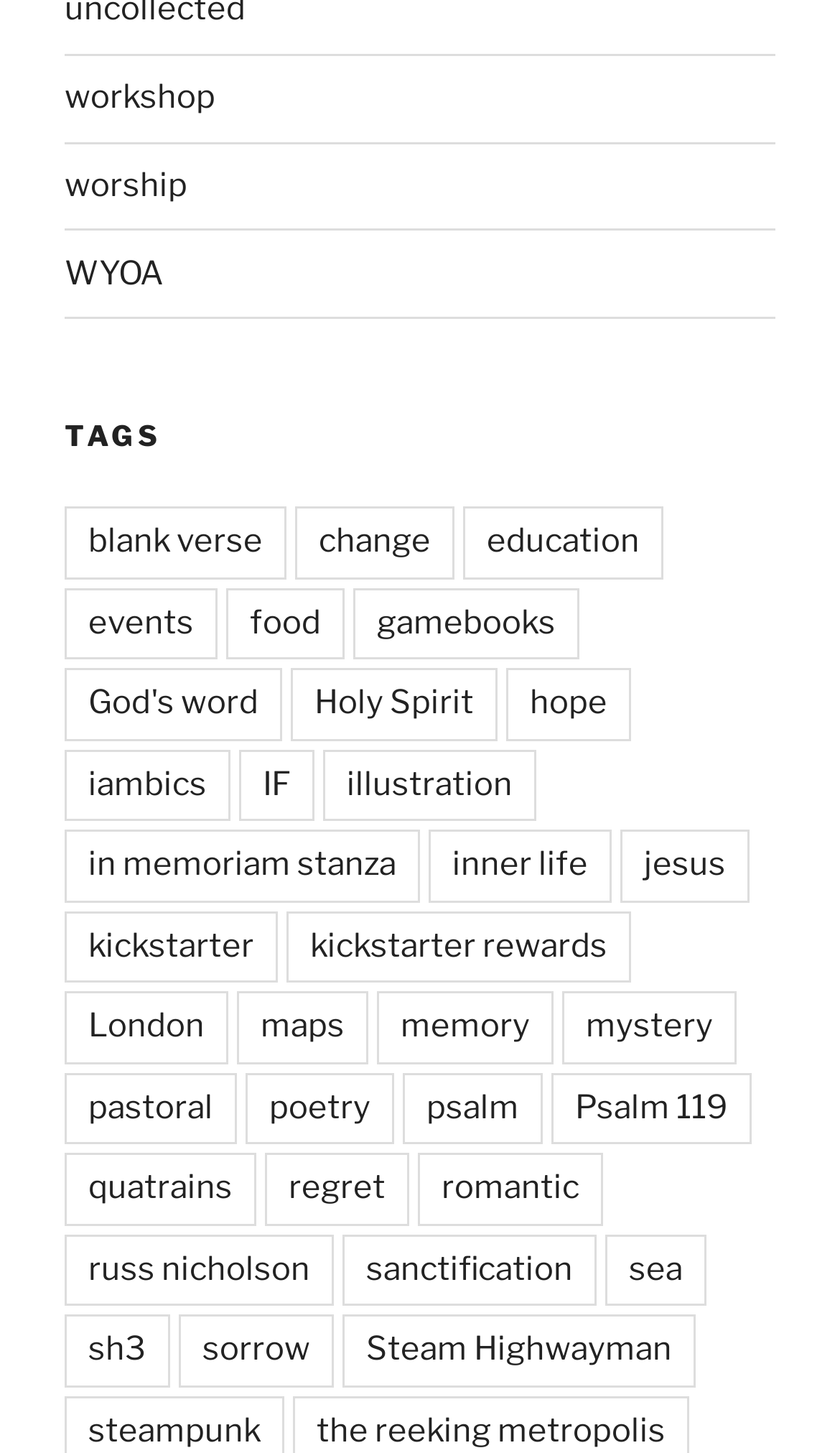How many links are under the 'TAGS' heading?
Please provide a single word or phrase as your answer based on the screenshot.

23